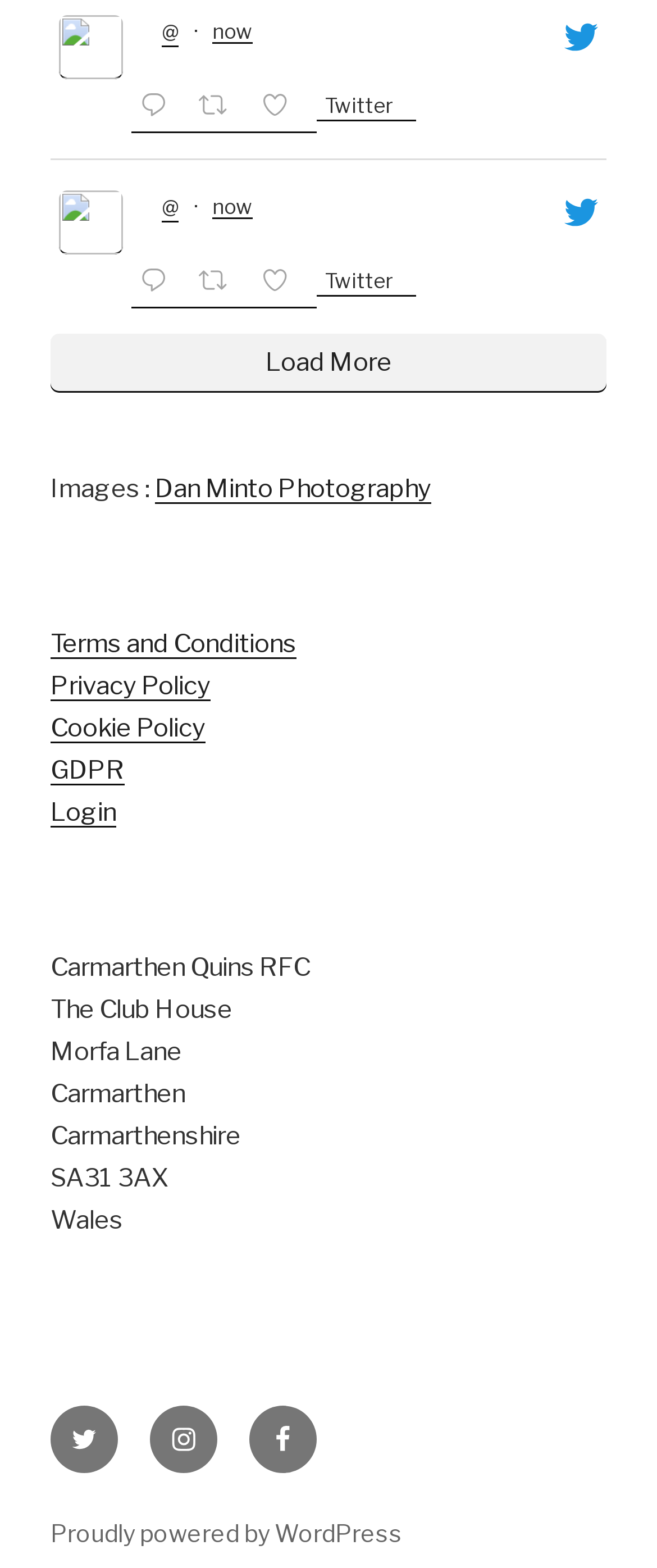Show the bounding box coordinates for the HTML element as described: "Privacy Policy".

[0.077, 0.428, 0.321, 0.447]